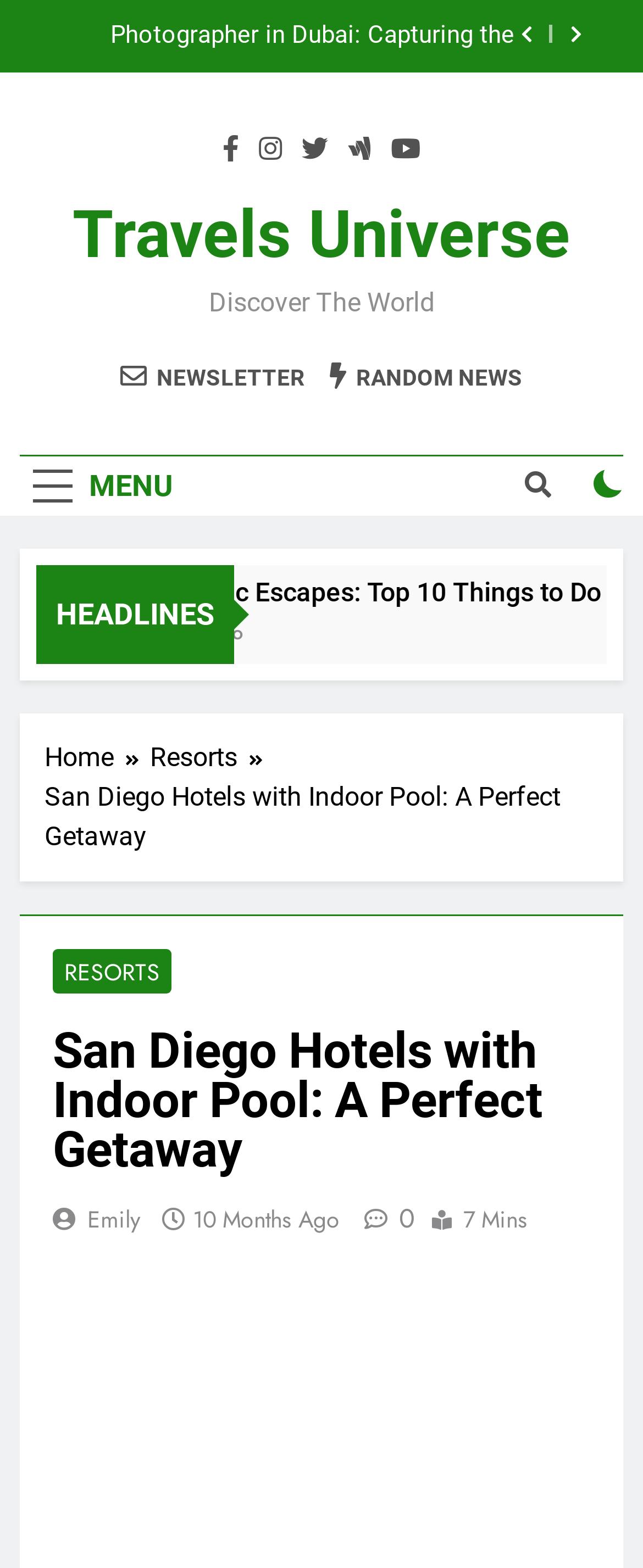Please find the bounding box coordinates of the element that needs to be clicked to perform the following instruction: "Click the RESORTS link". The bounding box coordinates should be four float numbers between 0 and 1, represented as [left, top, right, bottom].

[0.082, 0.605, 0.267, 0.634]